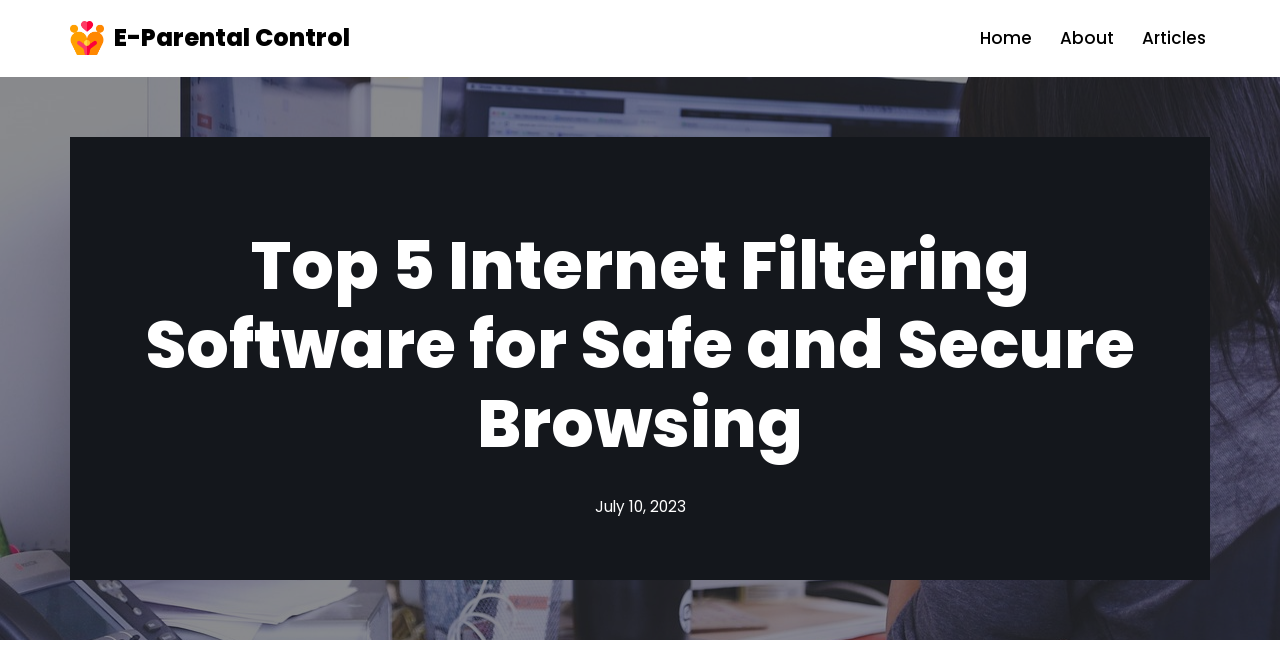Provide a short answer to the following question with just one word or phrase: What is the name of the website or organization?

E-Parental Control